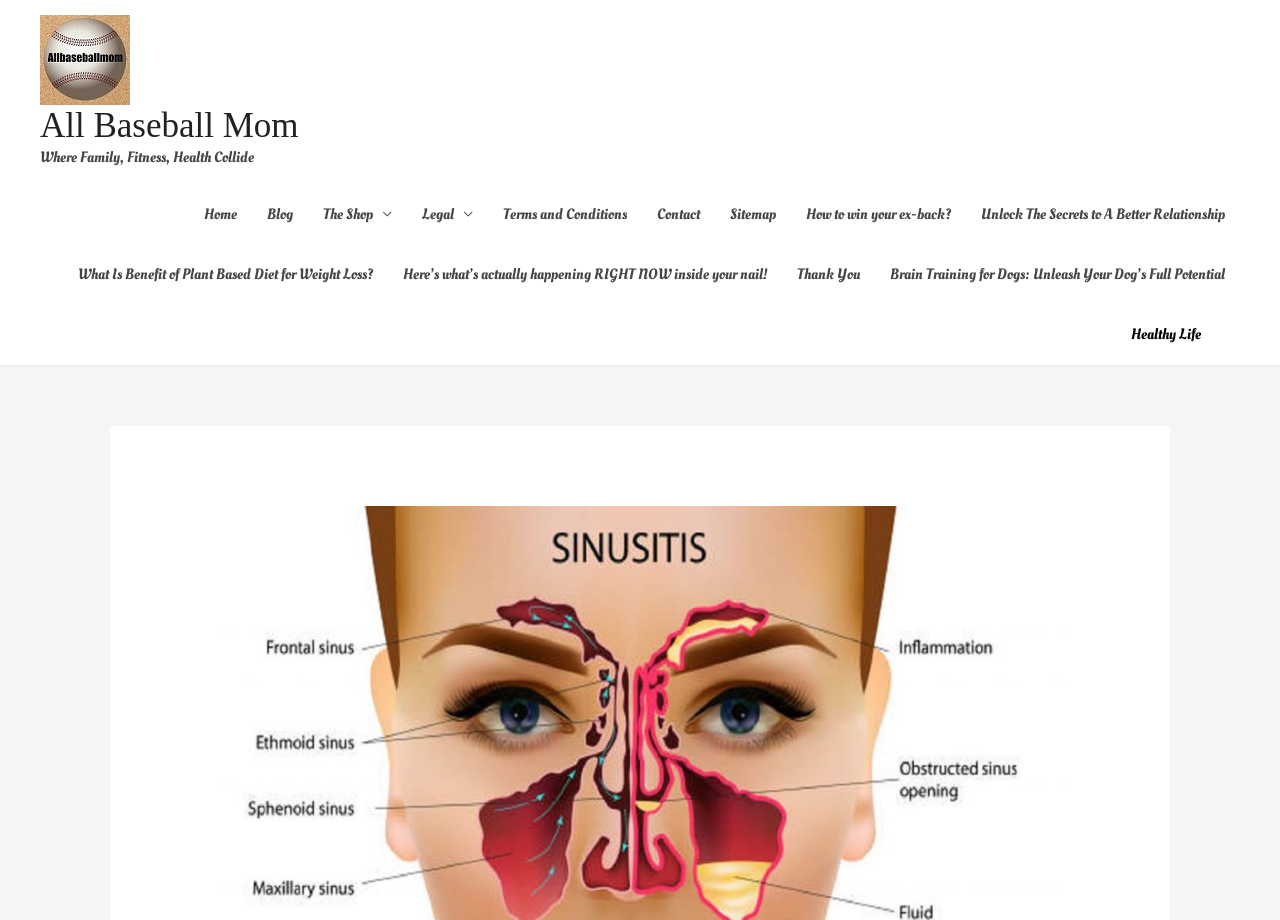What is the main title displayed on this webpage?

What Is the Best Home Remedy to Relieve Sinusitis?